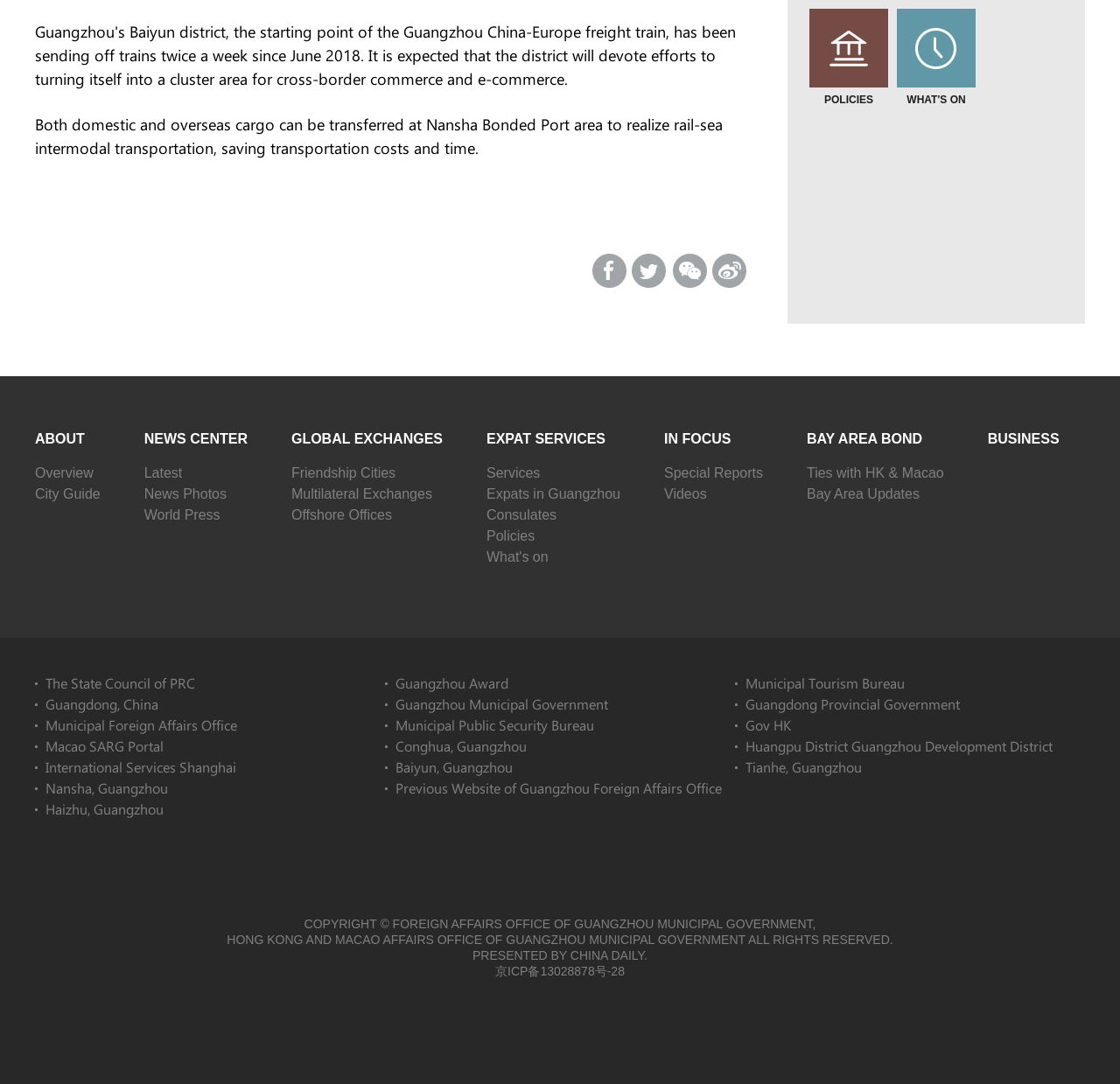Please identify the bounding box coordinates of the element I need to click to follow this instruction: "visit ASD Aquarium Blog".

None